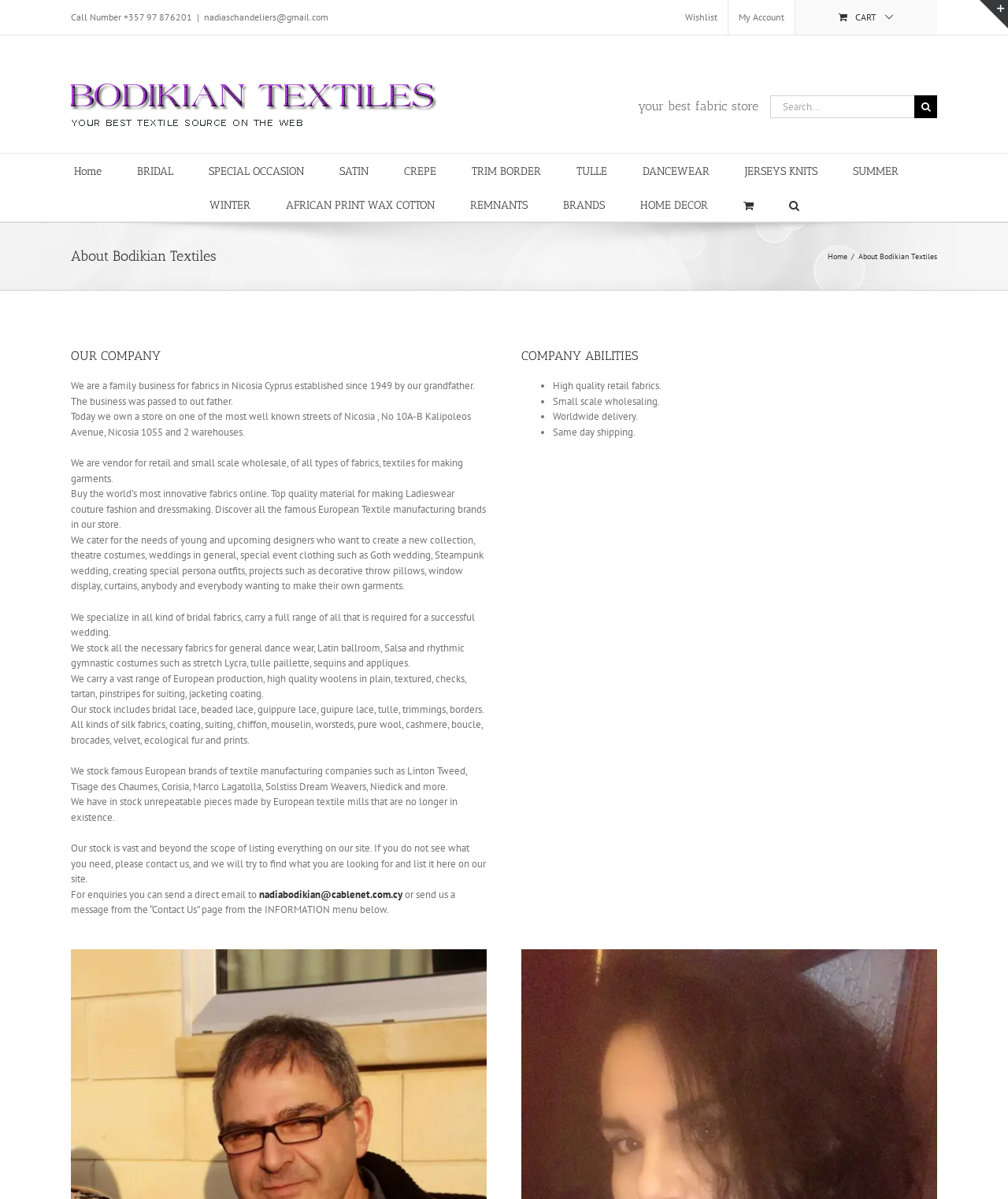Refer to the image and provide an in-depth answer to the question: 
What is the company's email address?

The email address is located at the top of the webpage, next to the phone number.